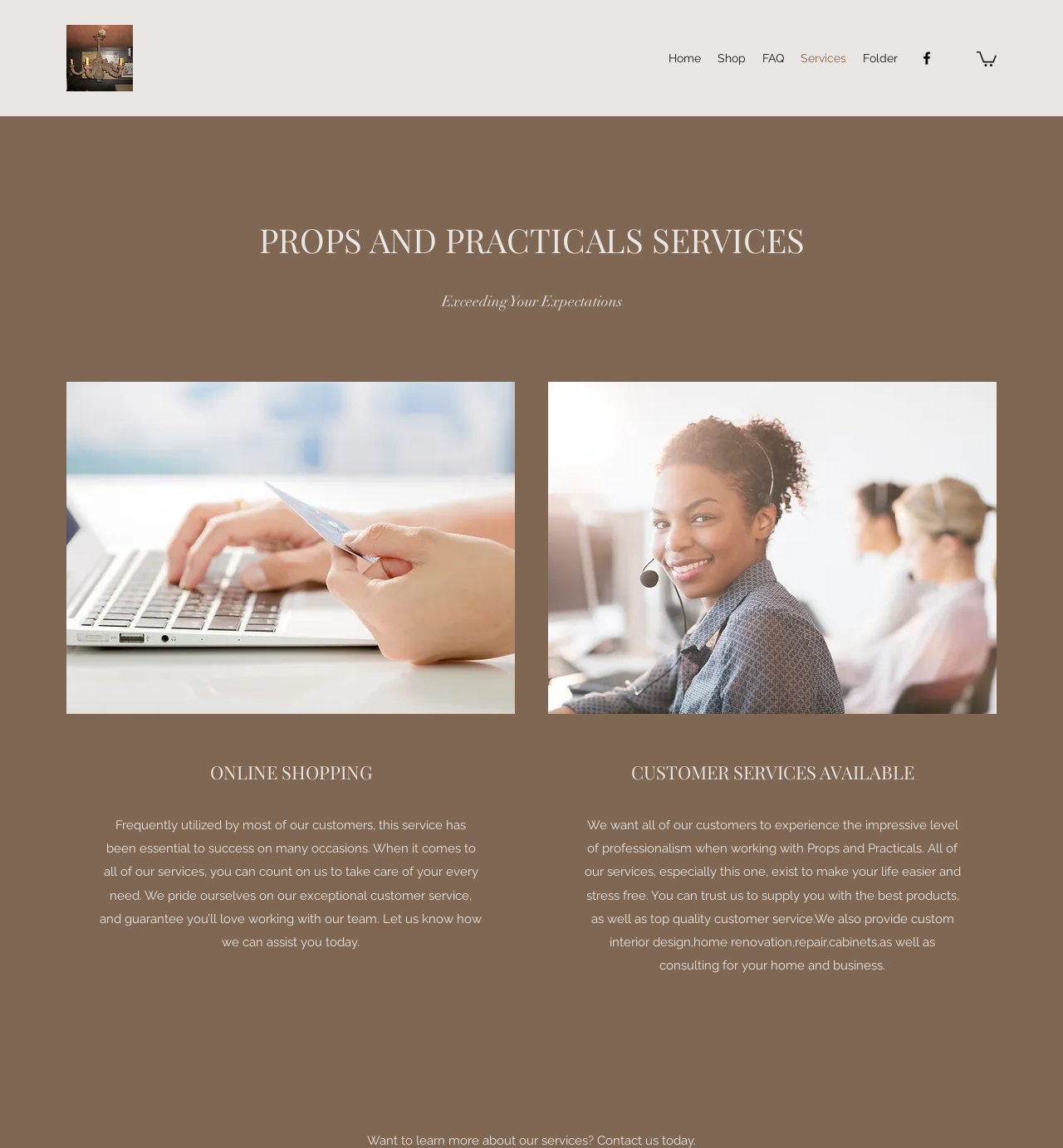Look at the image and write a detailed answer to the question: 
What is the purpose of Props and Practicals' customer service?

According to the webpage, Props and Practicals' customer service aims to provide an exceptional customer experience, making customers' lives easier and stress-free. This is evident from the description 'We pride ourselves on our exceptional customer service, and guarantee you’ll love working with our team.'